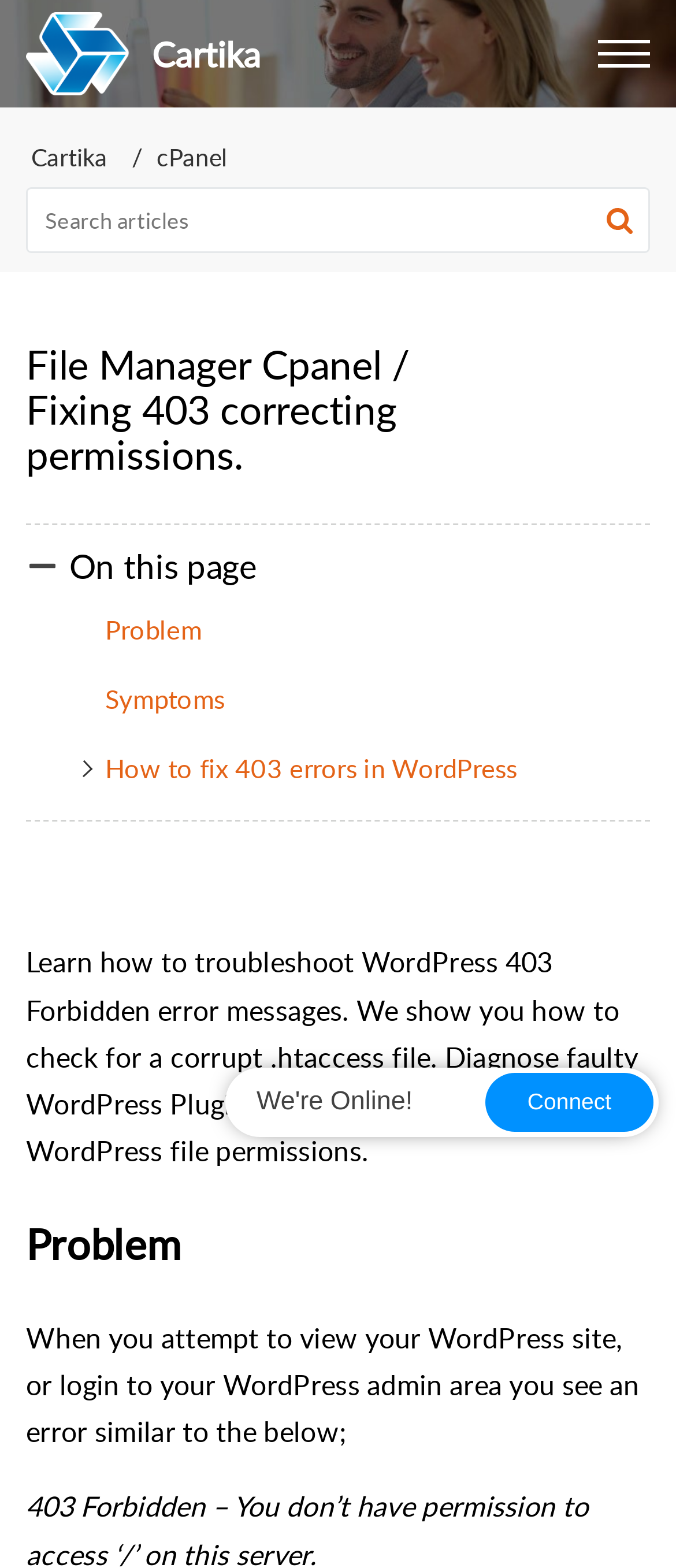Determine the bounding box coordinates of the section I need to click to execute the following instruction: "Go to the How to fix 403 errors in WordPress page". Provide the coordinates as four float numbers between 0 and 1, i.e., [left, top, right, bottom].

[0.155, 0.476, 0.764, 0.503]